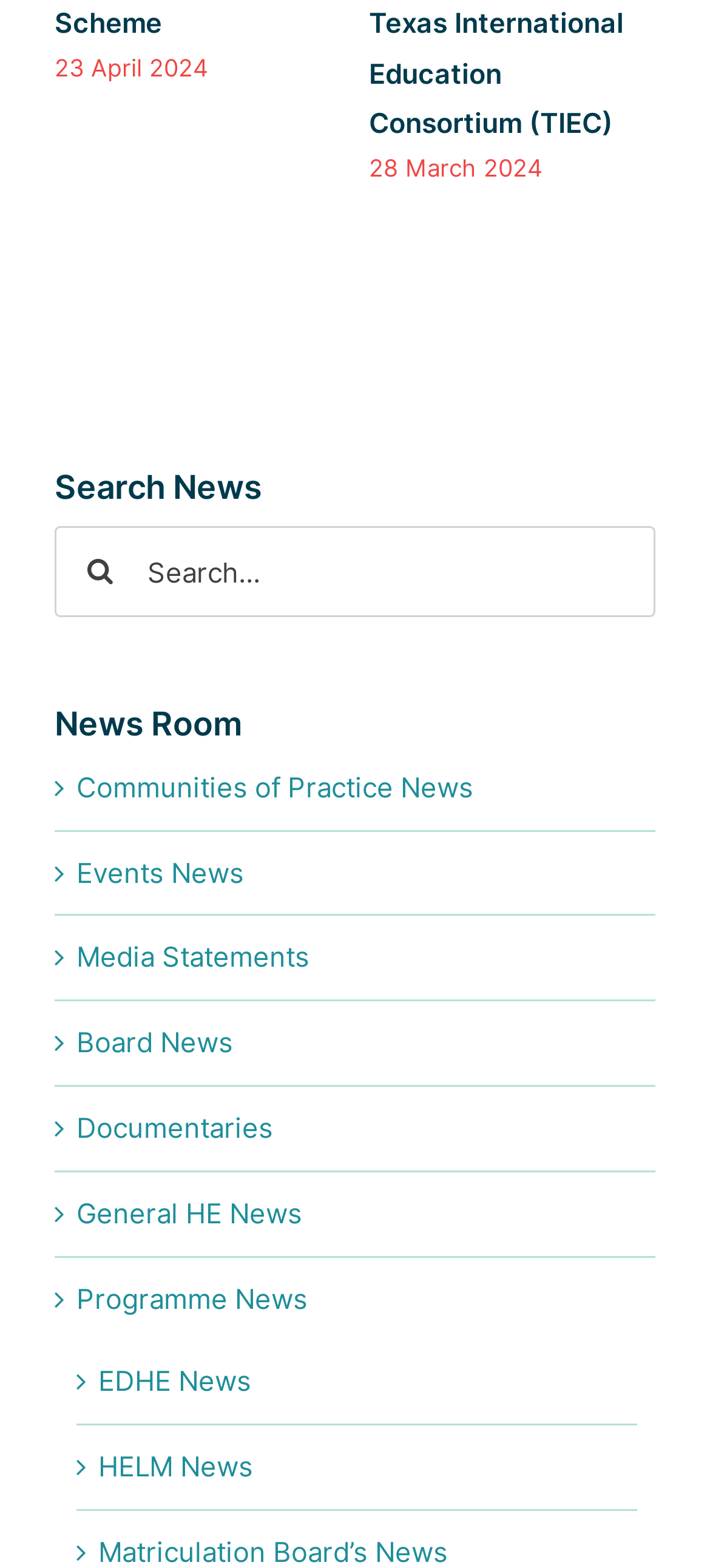Determine the bounding box coordinates (top-left x, top-left y, bottom-right x, bottom-right y) of the UI element described in the following text: Matriculation Board’s News

[0.138, 0.883, 0.631, 0.906]